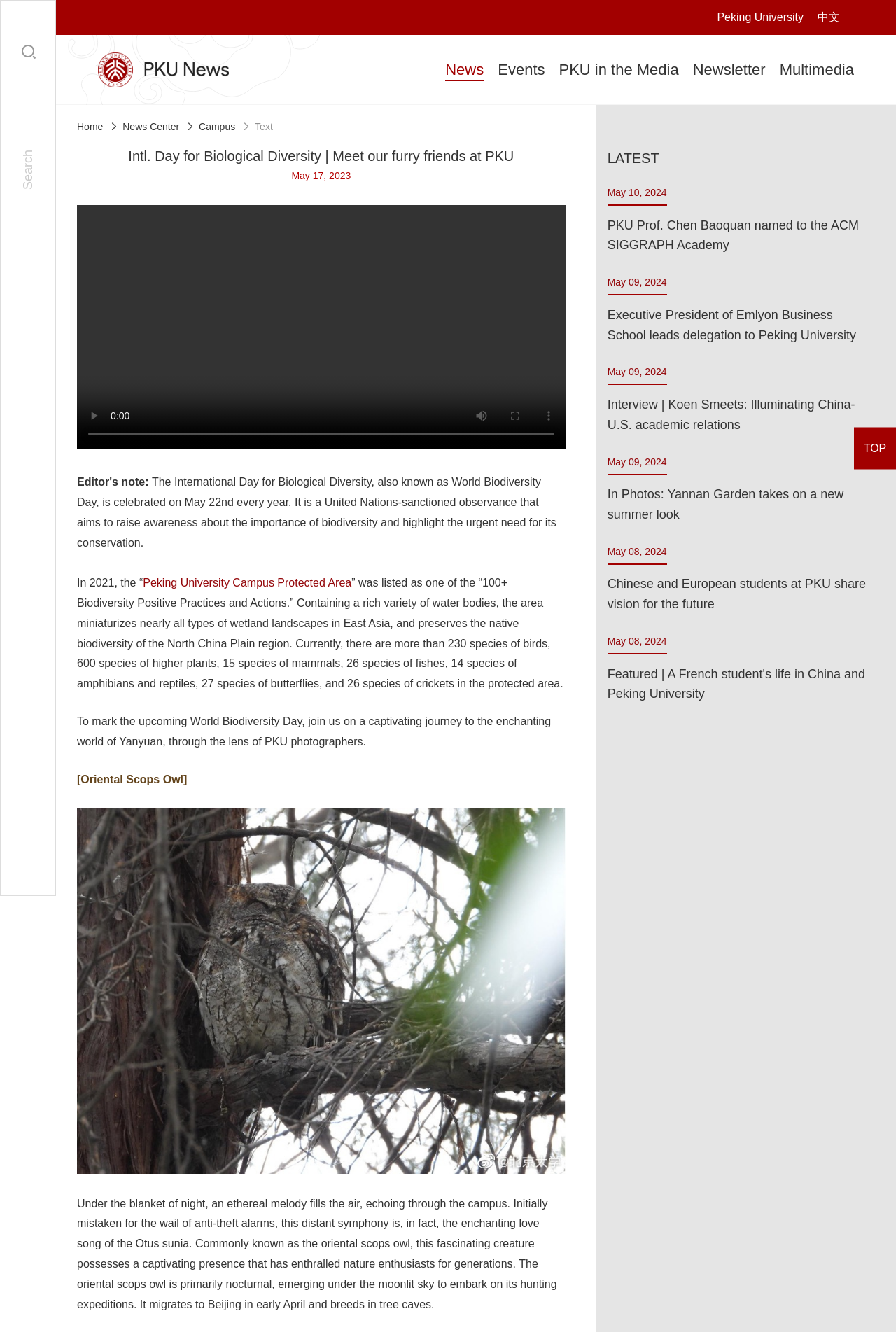Select the bounding box coordinates of the element I need to click to carry out the following instruction: "Search for something".

[0.021, 0.048, 0.04, 0.142]